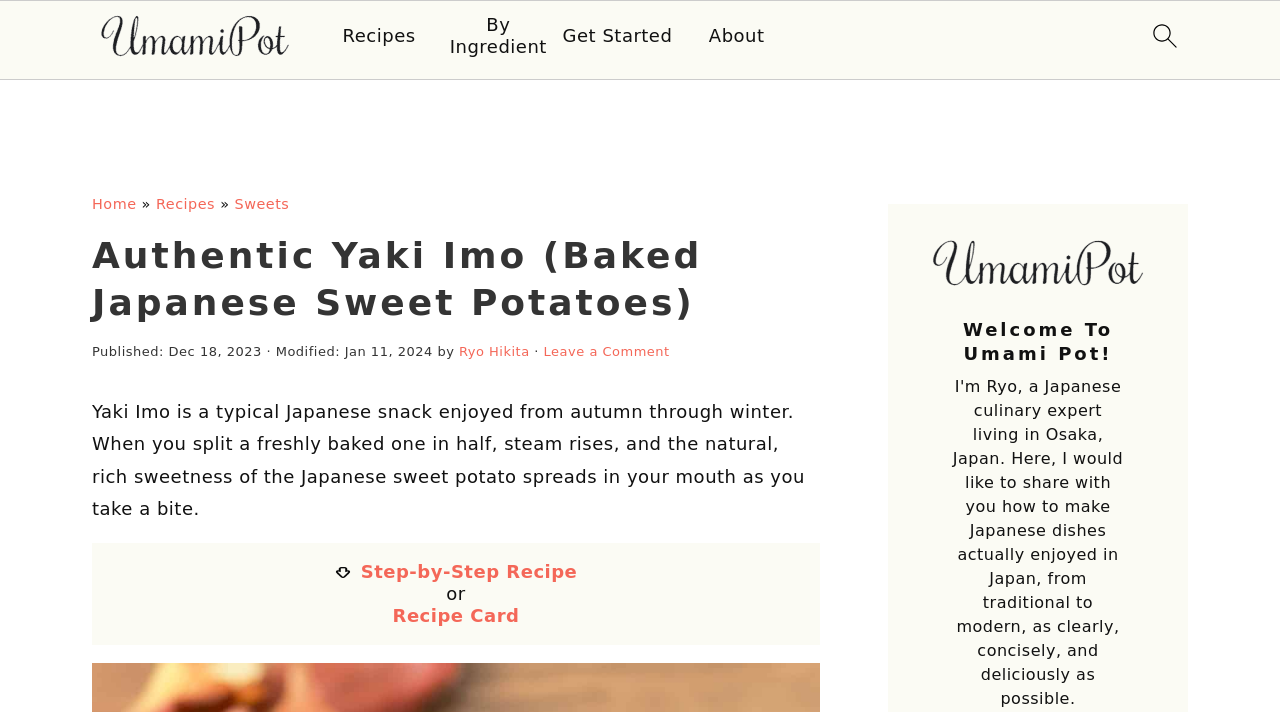Please identify the bounding box coordinates for the region that you need to click to follow this instruction: "go to homepage".

[0.074, 0.001, 0.23, 0.114]